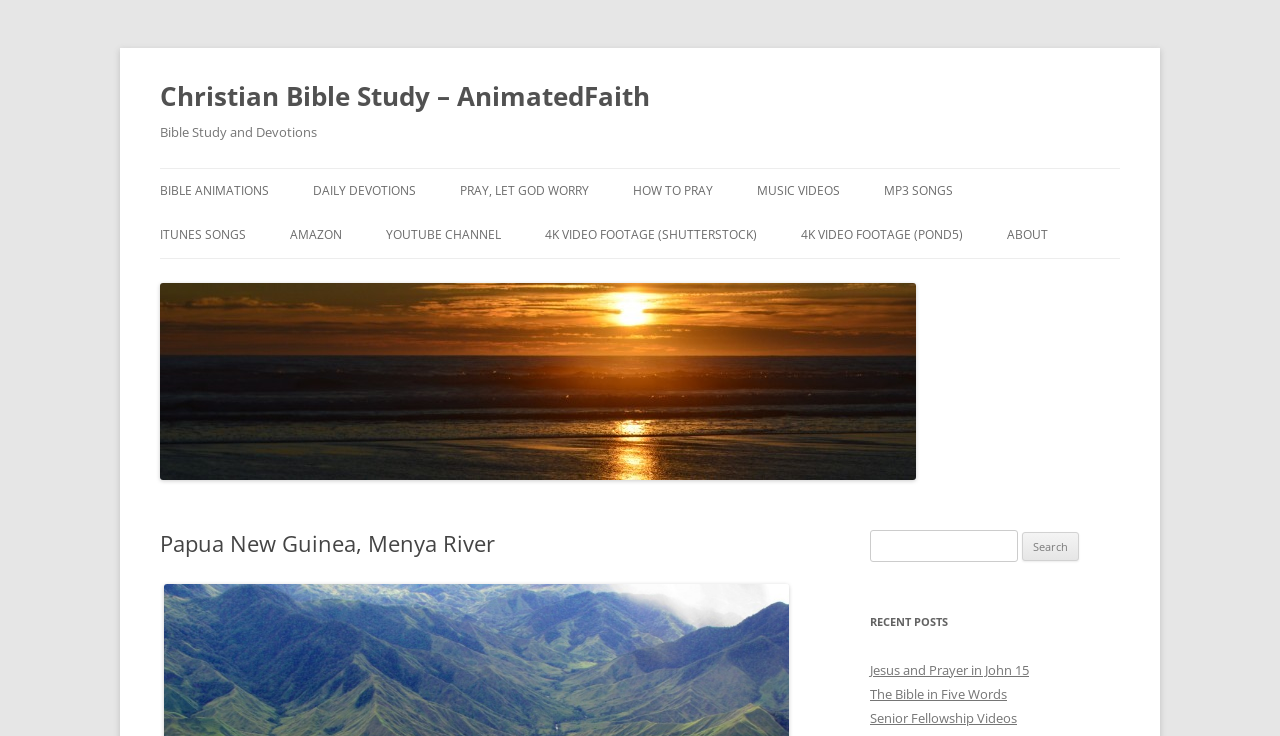Please mark the clickable region by giving the bounding box coordinates needed to complete this instruction: "Visit Bible Animations page".

[0.125, 0.23, 0.21, 0.29]